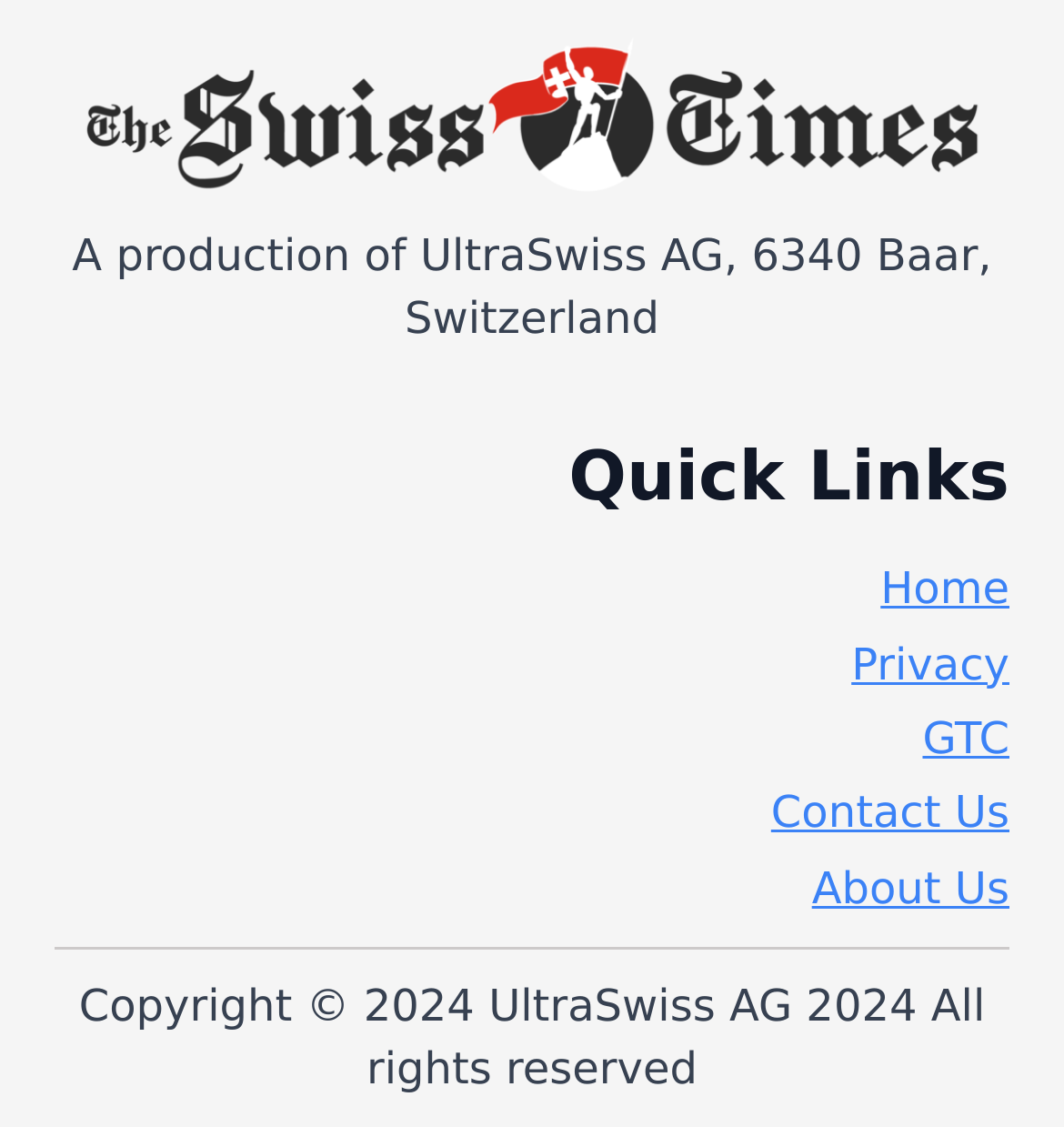Look at the image and give a detailed response to the following question: What is the location of the company?

The location of the company can be found in the StaticText element with the text 'A production of UltraSwiss AG, 6340 Baar, Switzerland'.